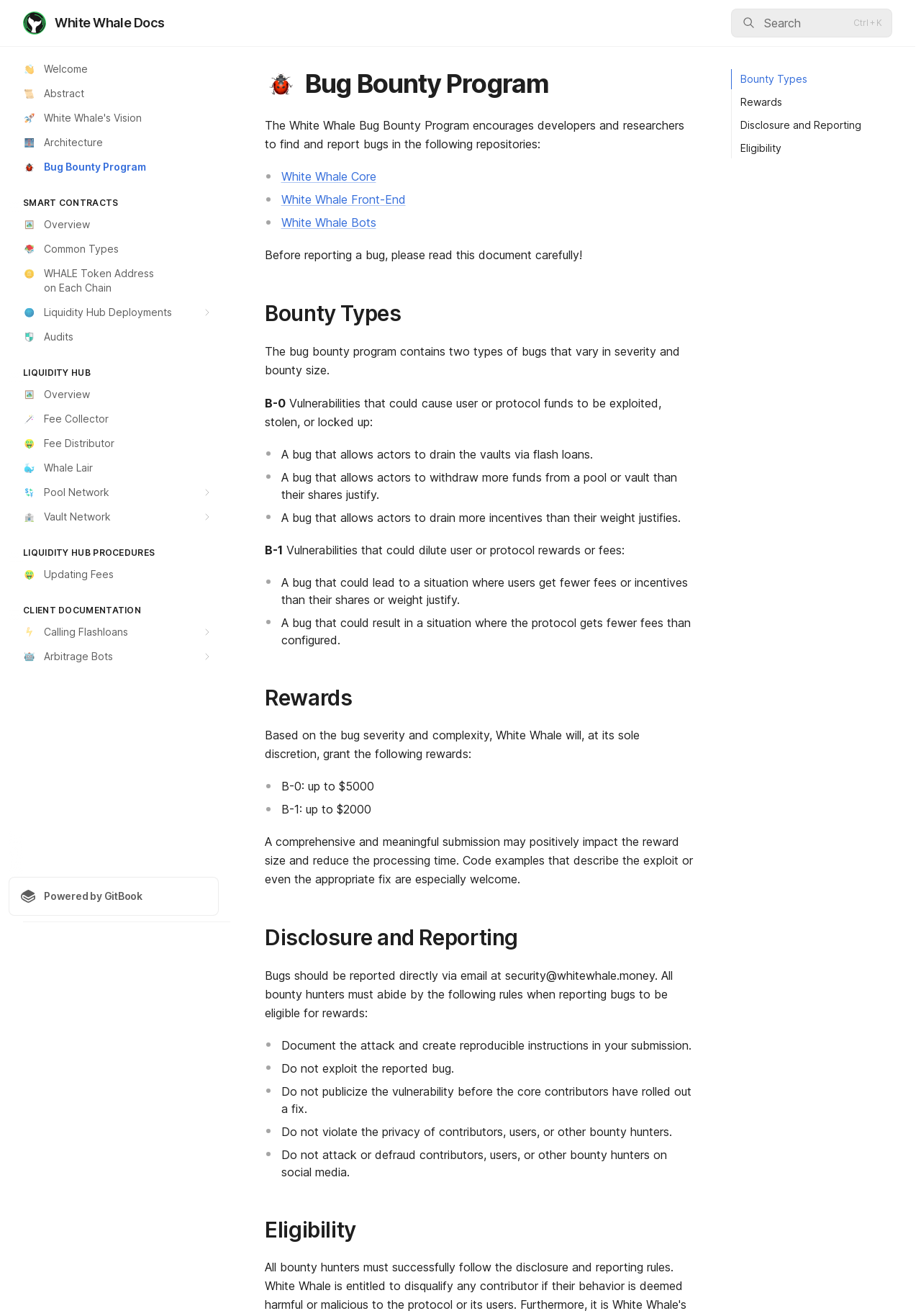Bounding box coordinates are given in the format (top-left x, top-left y, bottom-right x, bottom-right y). All values should be floating point numbers between 0 and 1. Provide the bounding box coordinate for the UI element described as: Sanjay Nagar, Bengaluru

None